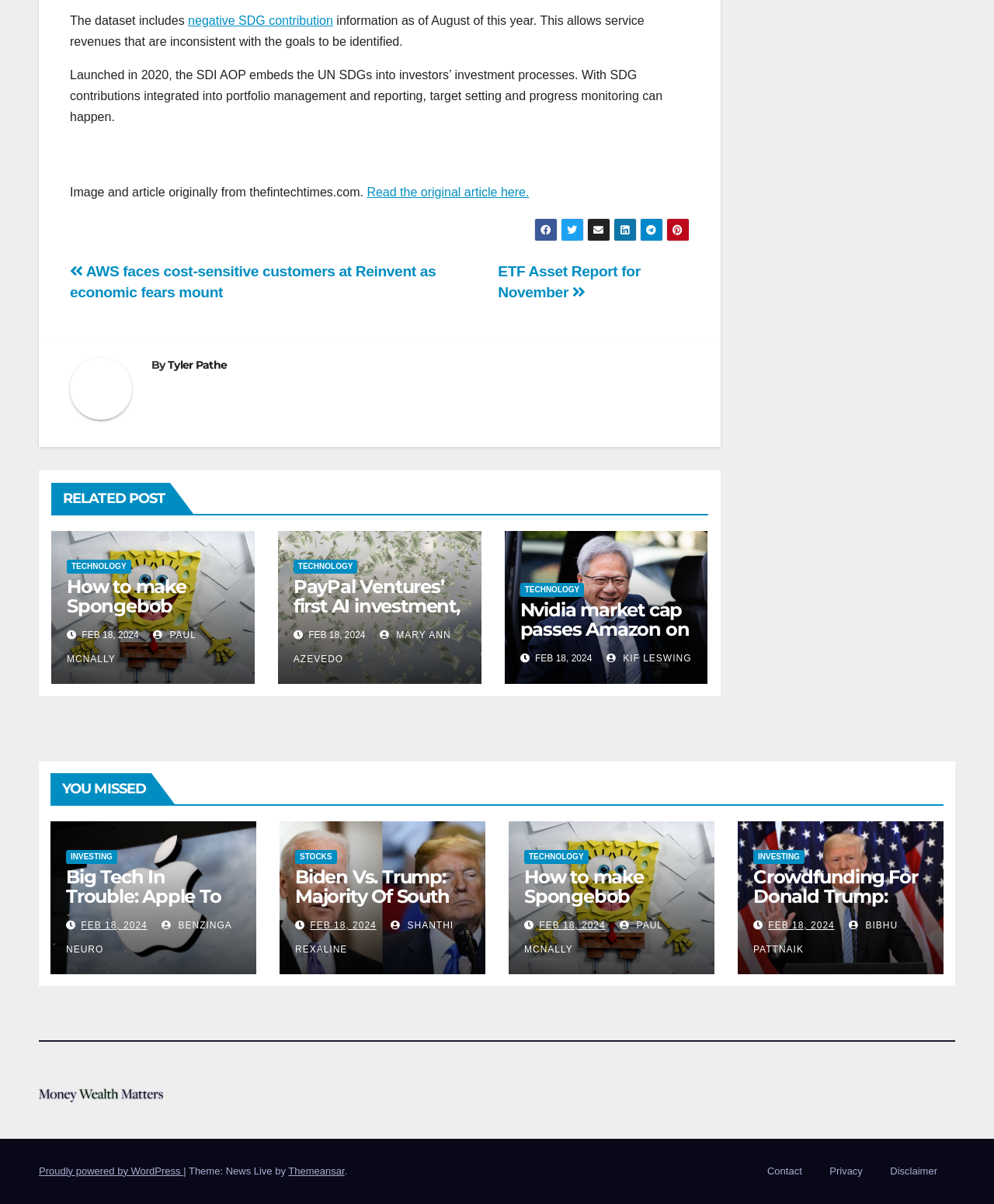Can you find the bounding box coordinates for the element to click on to achieve the instruction: "Check the article about Nvidia market cap"?

[0.523, 0.498, 0.696, 0.531]